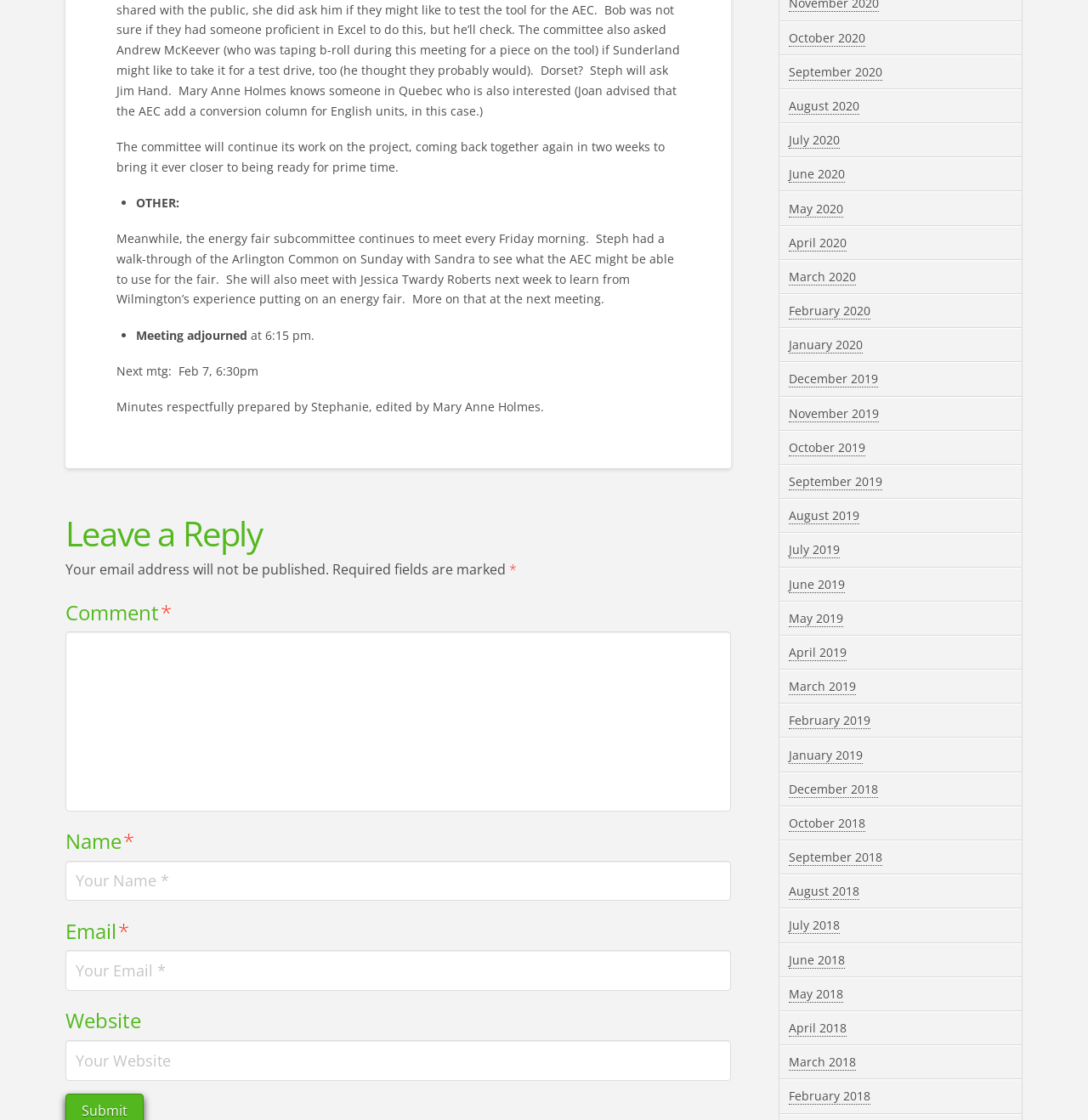Identify the bounding box of the HTML element described here: "January 2019". Provide the coordinates as four float numbers between 0 and 1: [left, top, right, bottom].

[0.725, 0.667, 0.793, 0.682]